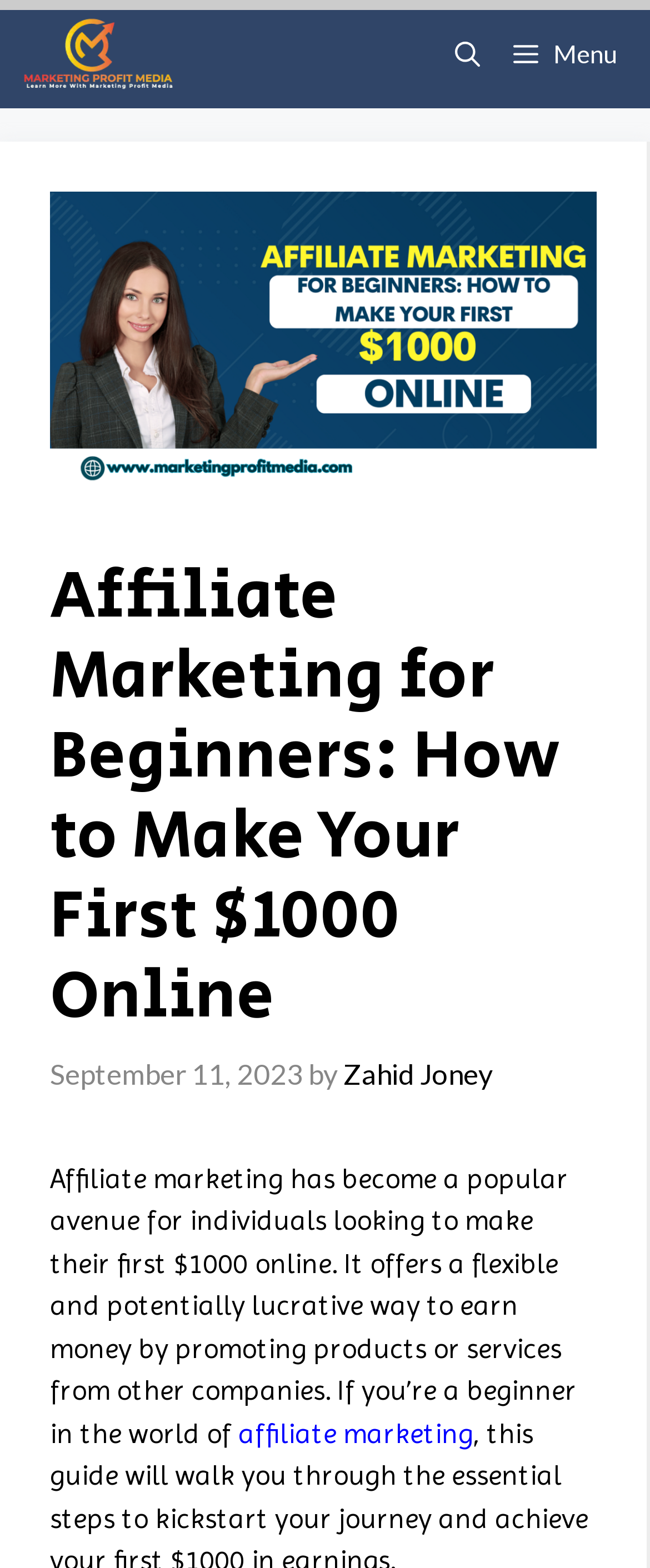Identify the bounding box coordinates for the UI element that matches this description: "Menu".

[0.764, 0.0, 1.0, 0.069]